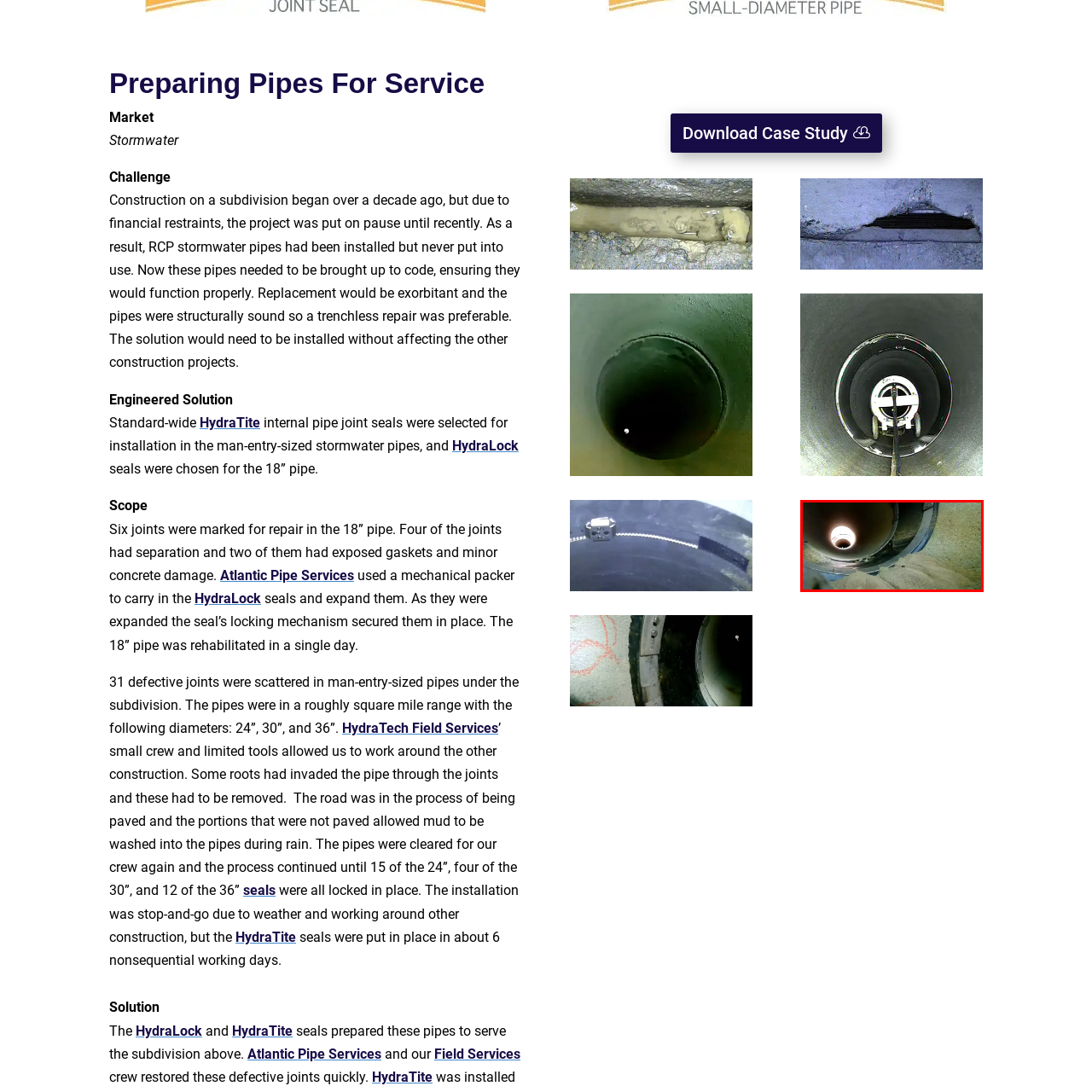Concentrate on the image area surrounded by the red border and answer the following question comprehensively: What is the light in the distance?

The light in the distance at the end of the pipe suggests that the pipe leads out to an opening, possibly facilitating stormwater management.